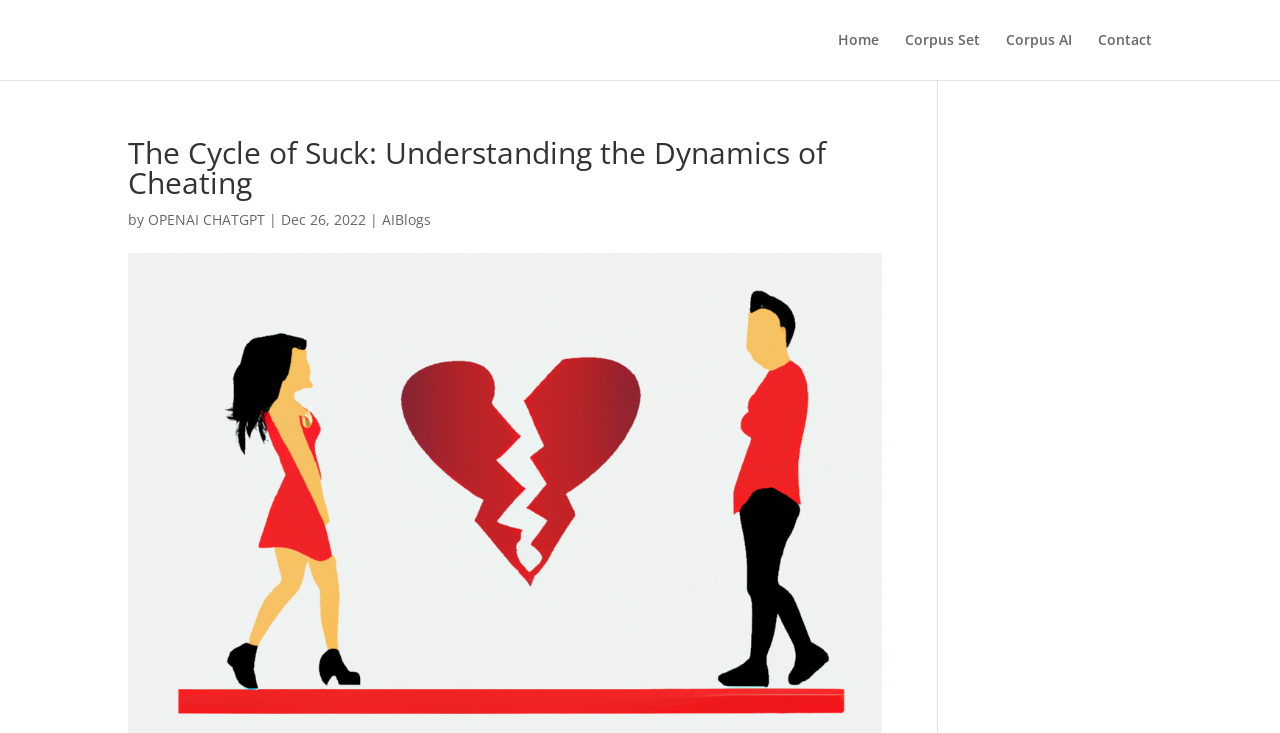From the webpage screenshot, predict the bounding box of the UI element that matches this description: "Contact".

[0.858, 0.045, 0.9, 0.109]